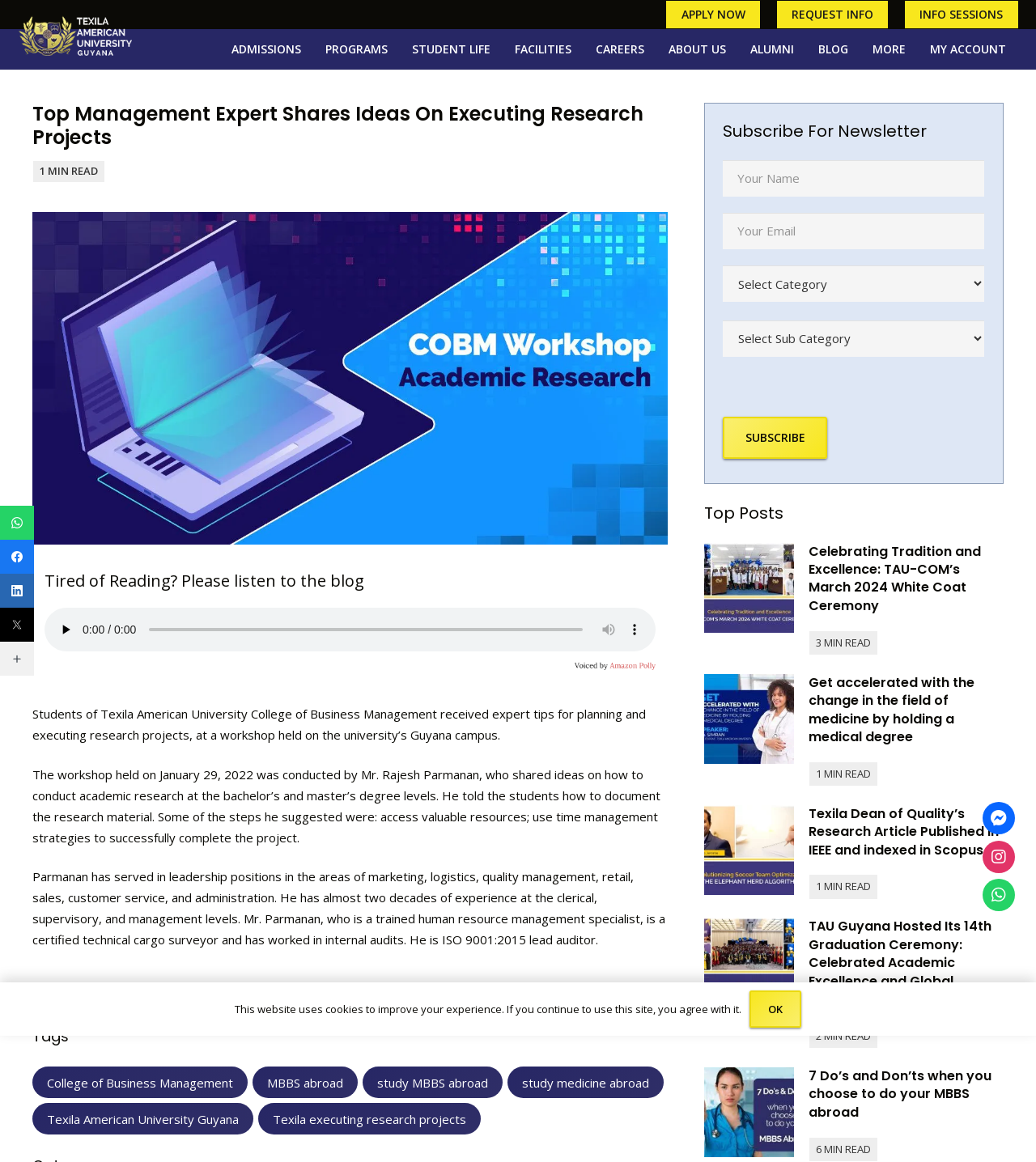What is the purpose of the 'Subscribe For Newsletter' section?
Carefully analyze the image and provide a thorough answer to the question.

The purpose of the 'Subscribe For Newsletter' section is to allow users to subscribe for newsletter by providing their name and email, which is mentioned in the bottom right section of the webpage.